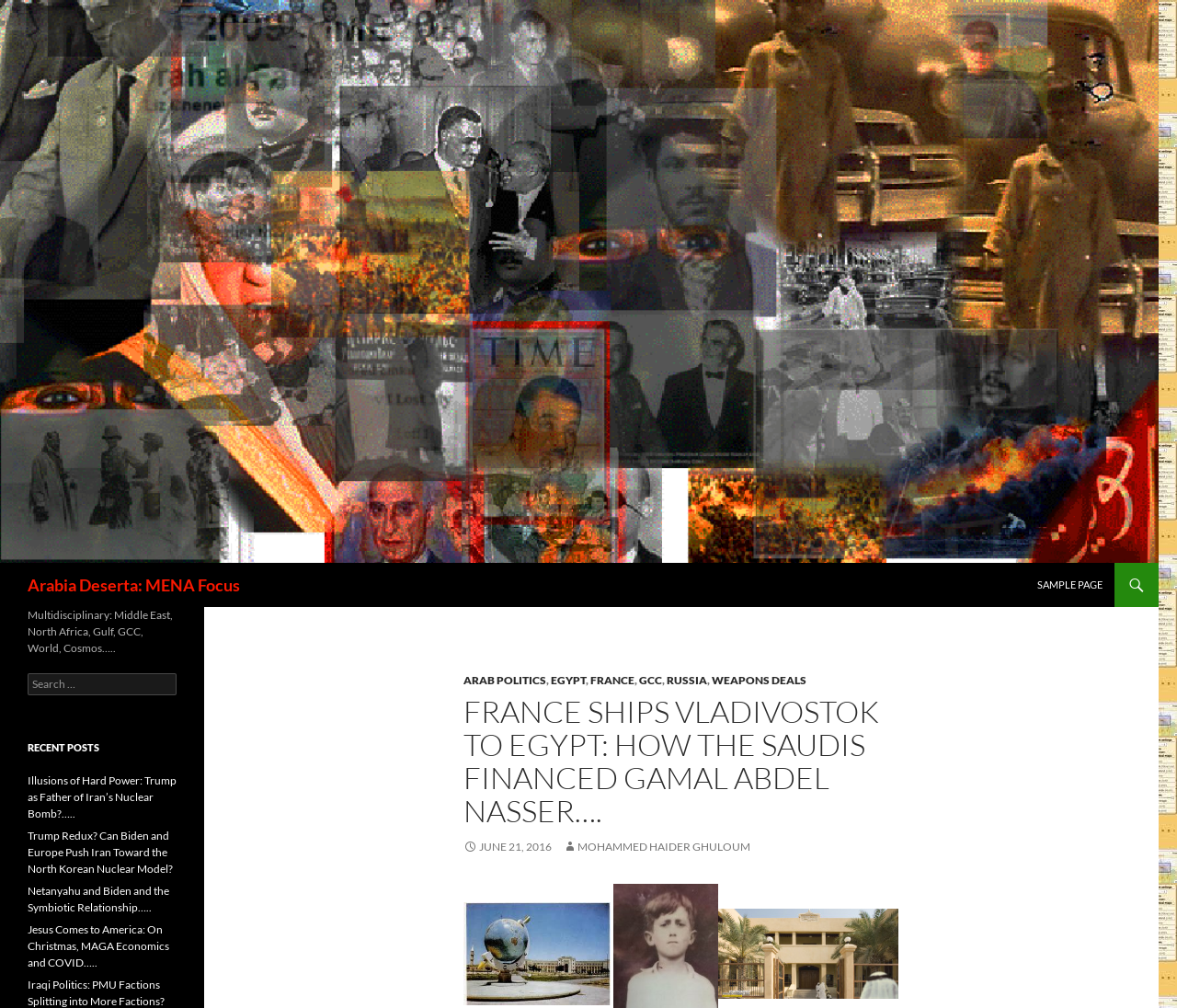Identify the bounding box coordinates of the clickable region required to complete the instruction: "Visit Arabia Deserta: MENA Focus". The coordinates should be given as four float numbers within the range of 0 and 1, i.e., [left, top, right, bottom].

[0.0, 0.268, 0.984, 0.286]